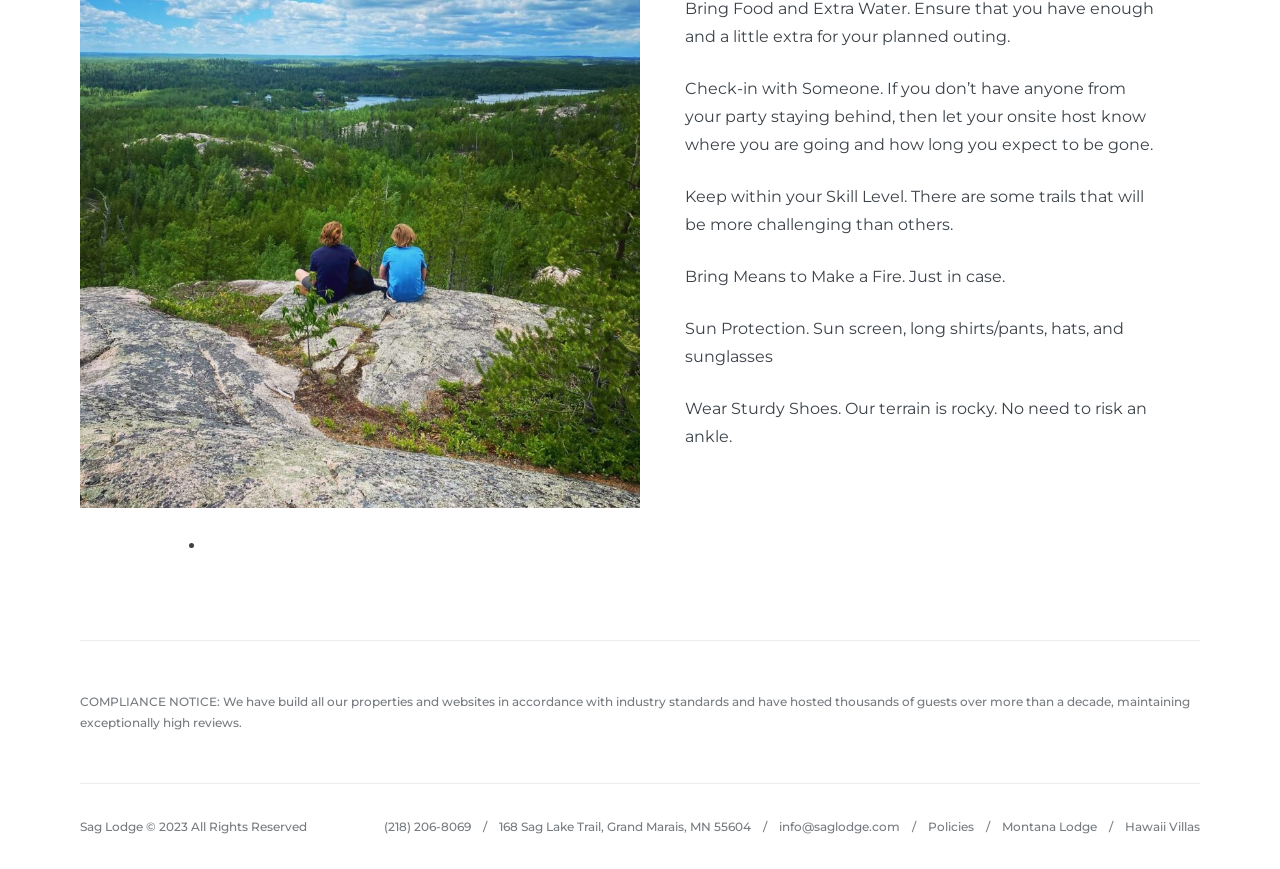Respond to the question below with a single word or phrase: How many safety tips are provided on the webpage?

5